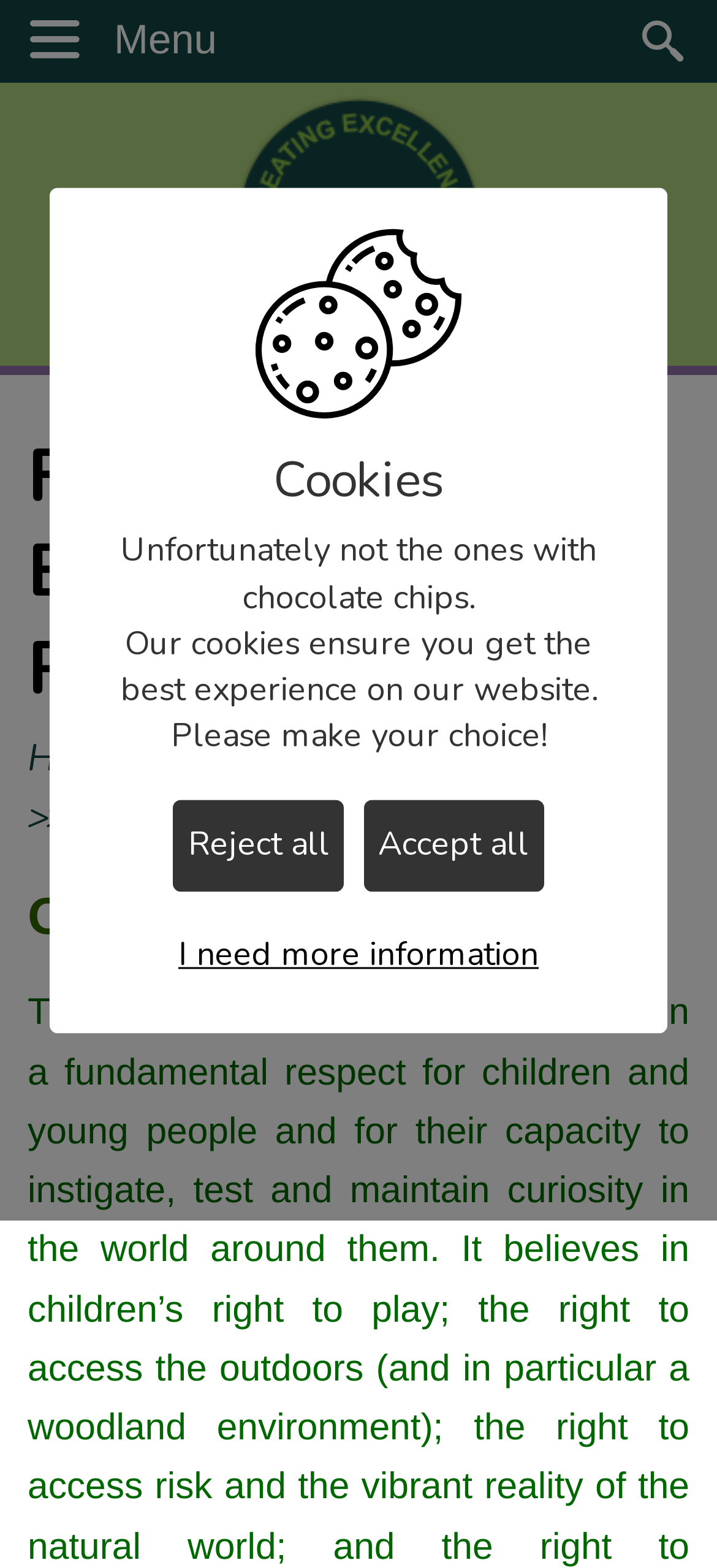What is the purpose of the cookies on this website?
Refer to the image and provide a concise answer in one word or phrase.

To ensure best experience